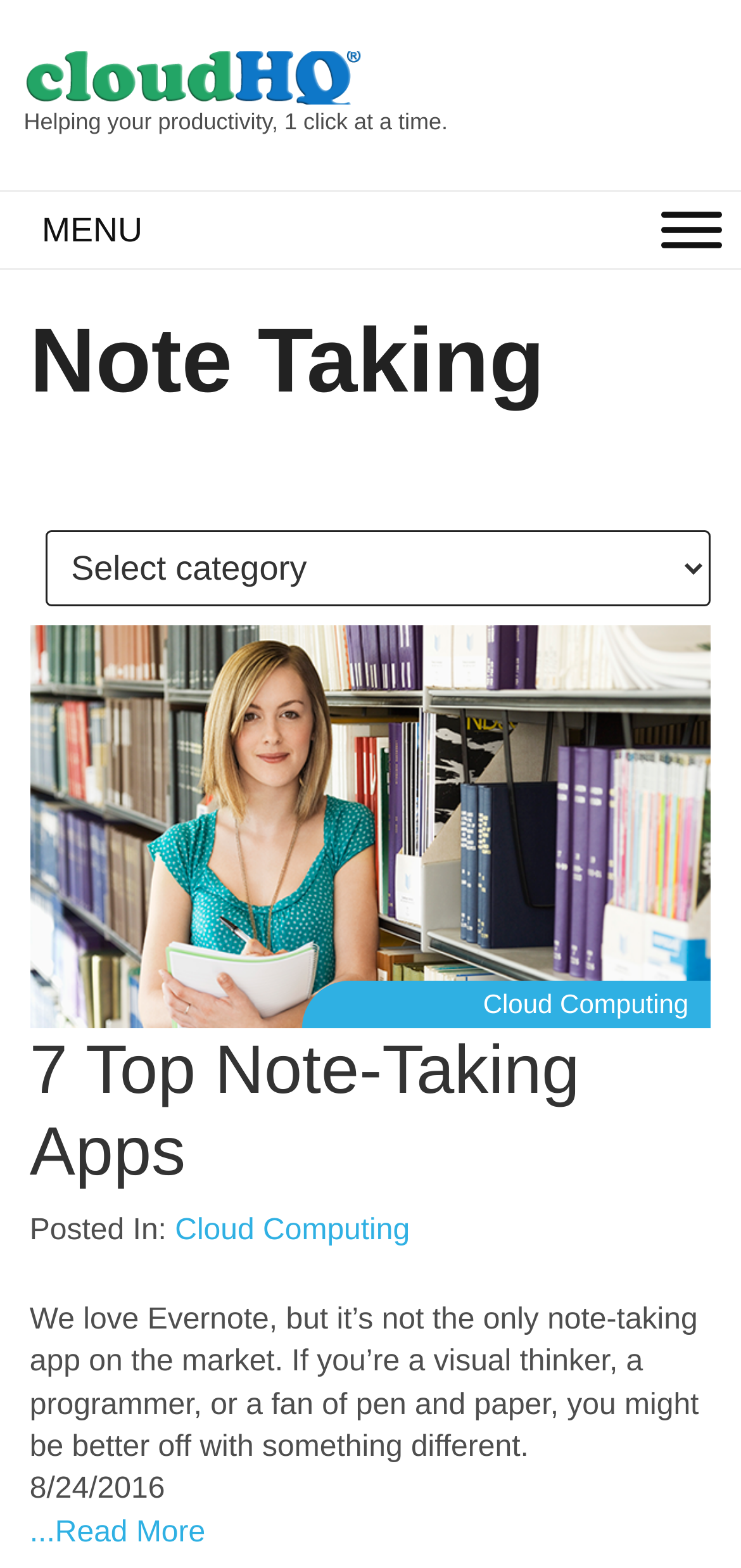Find the bounding box coordinates of the UI element according to this description: "parent_node: Cloud Computing".

[0.04, 0.399, 0.96, 0.656]